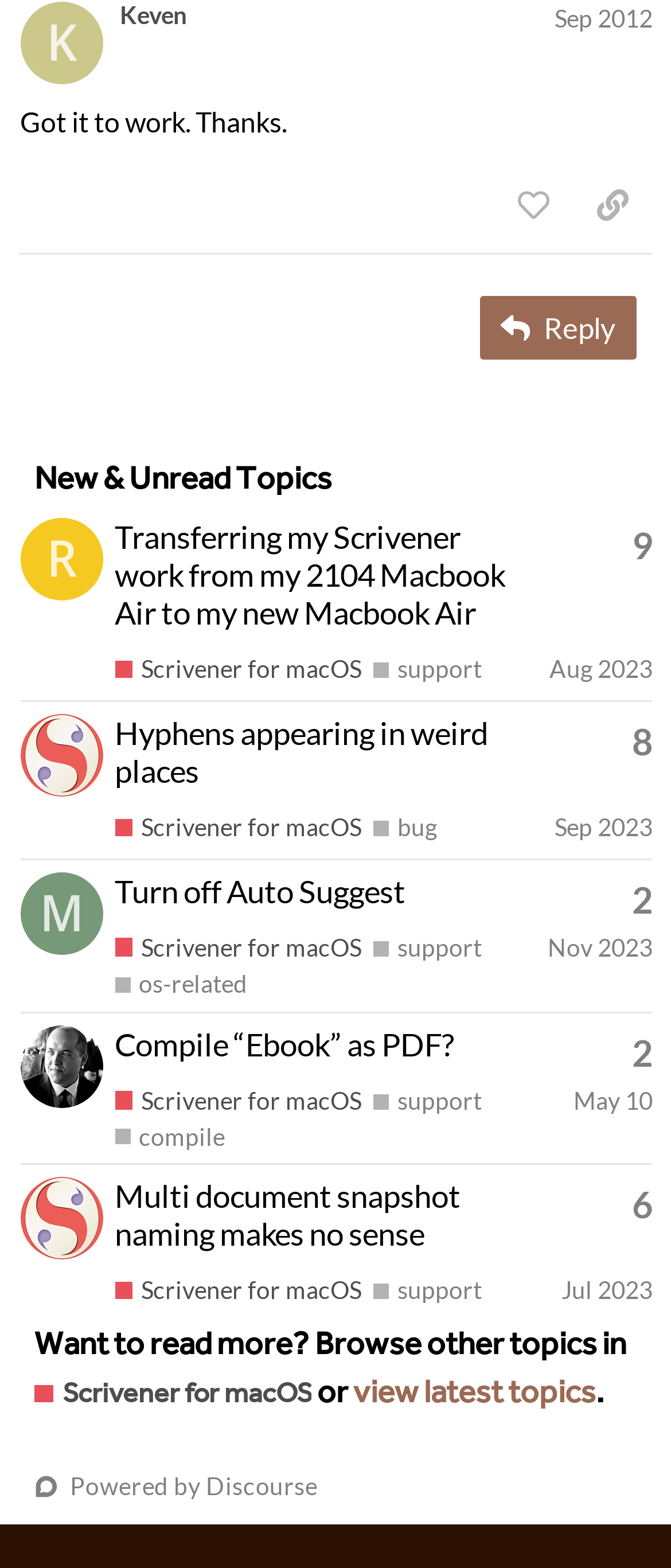Please answer the following query using a single word or phrase: 
How many replies does the second topic have?

8